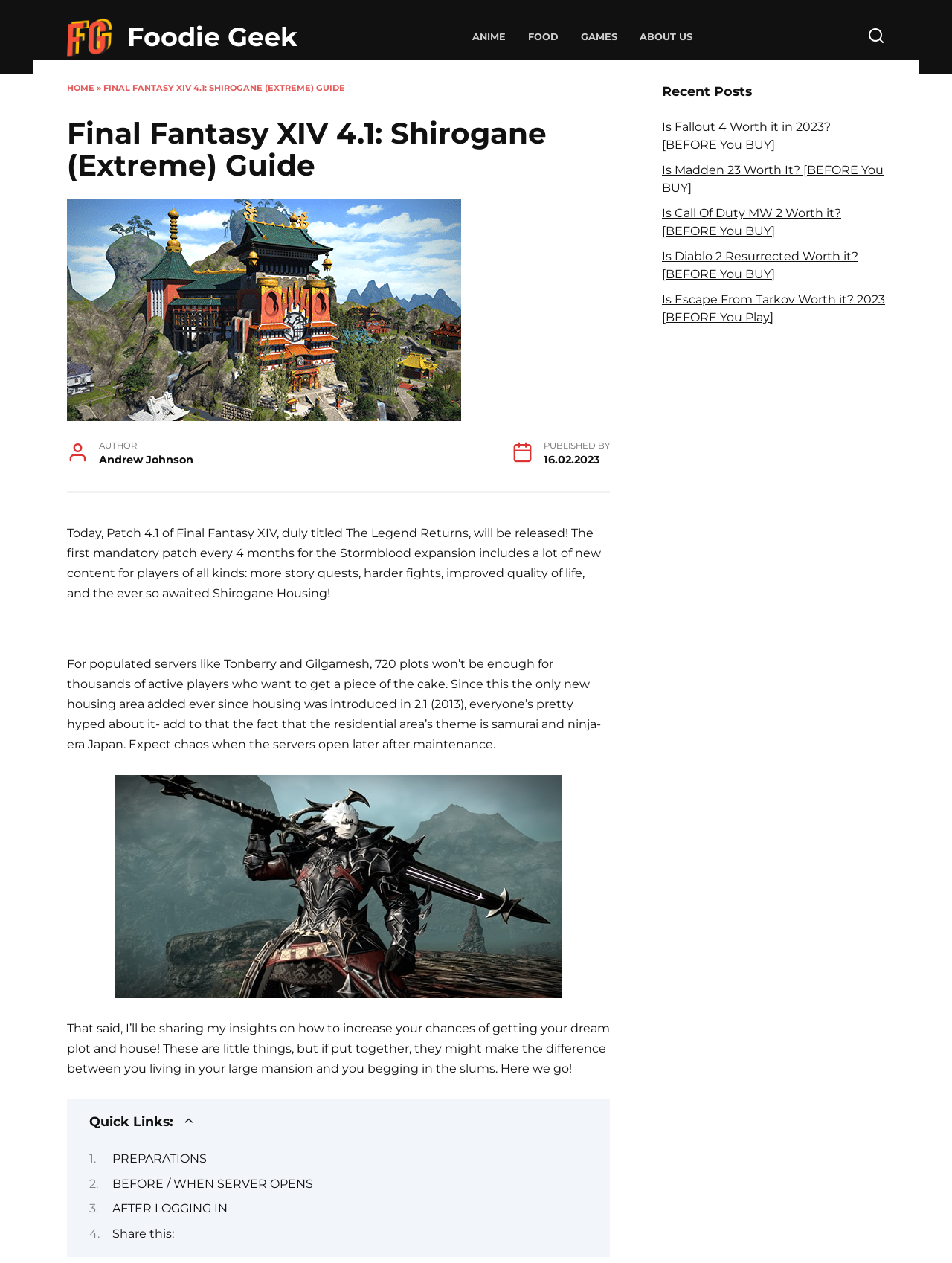Locate and extract the headline of this webpage.

Final Fantasy XIV 4.1: Shirogane (Extreme) Guide